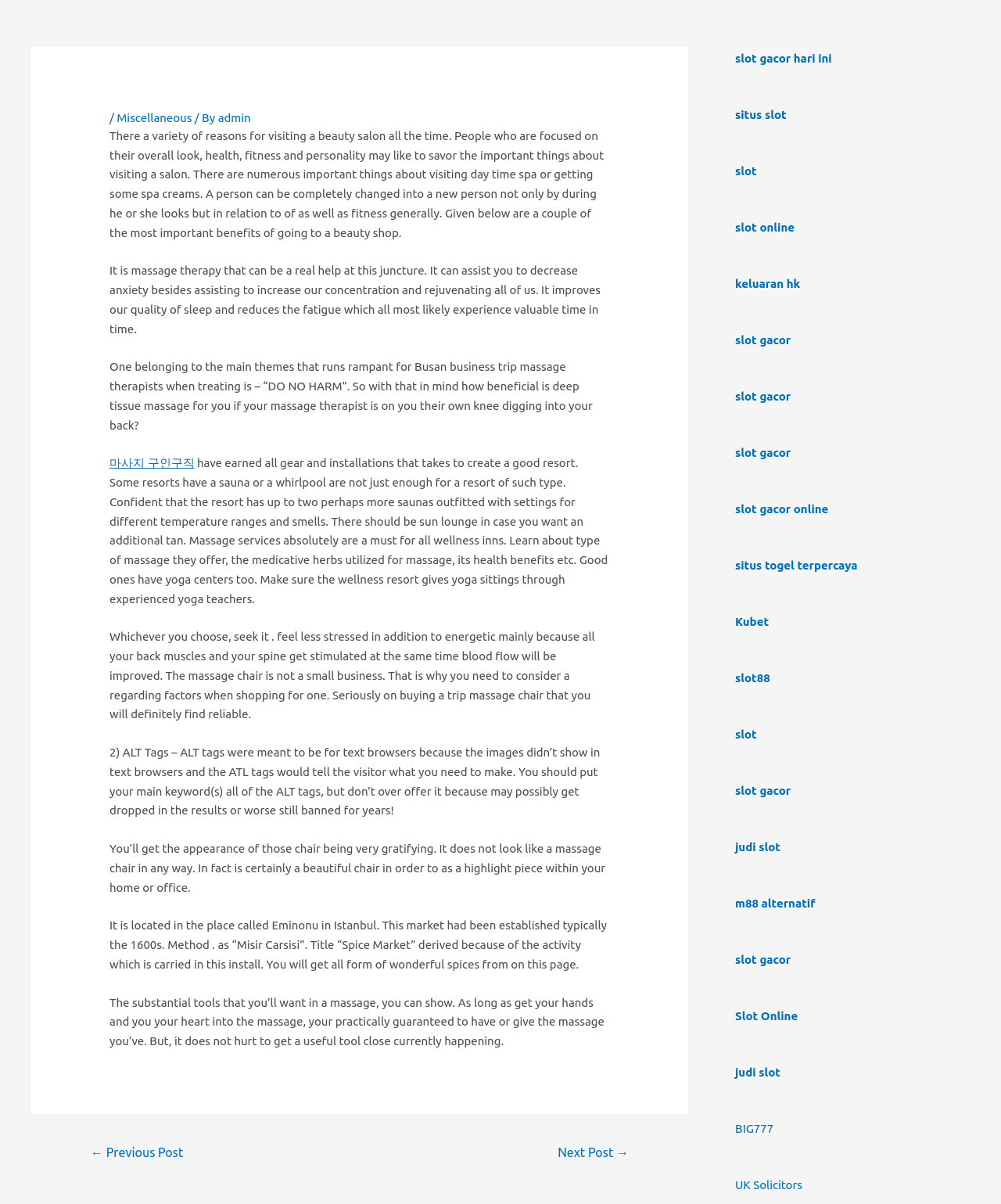Please identify the bounding box coordinates of the region to click in order to complete the task: "Click on the 'Next Post →' link". The coordinates must be four float numbers between 0 and 1, specified as [left, top, right, bottom].

[0.538, 0.946, 0.647, 0.97]